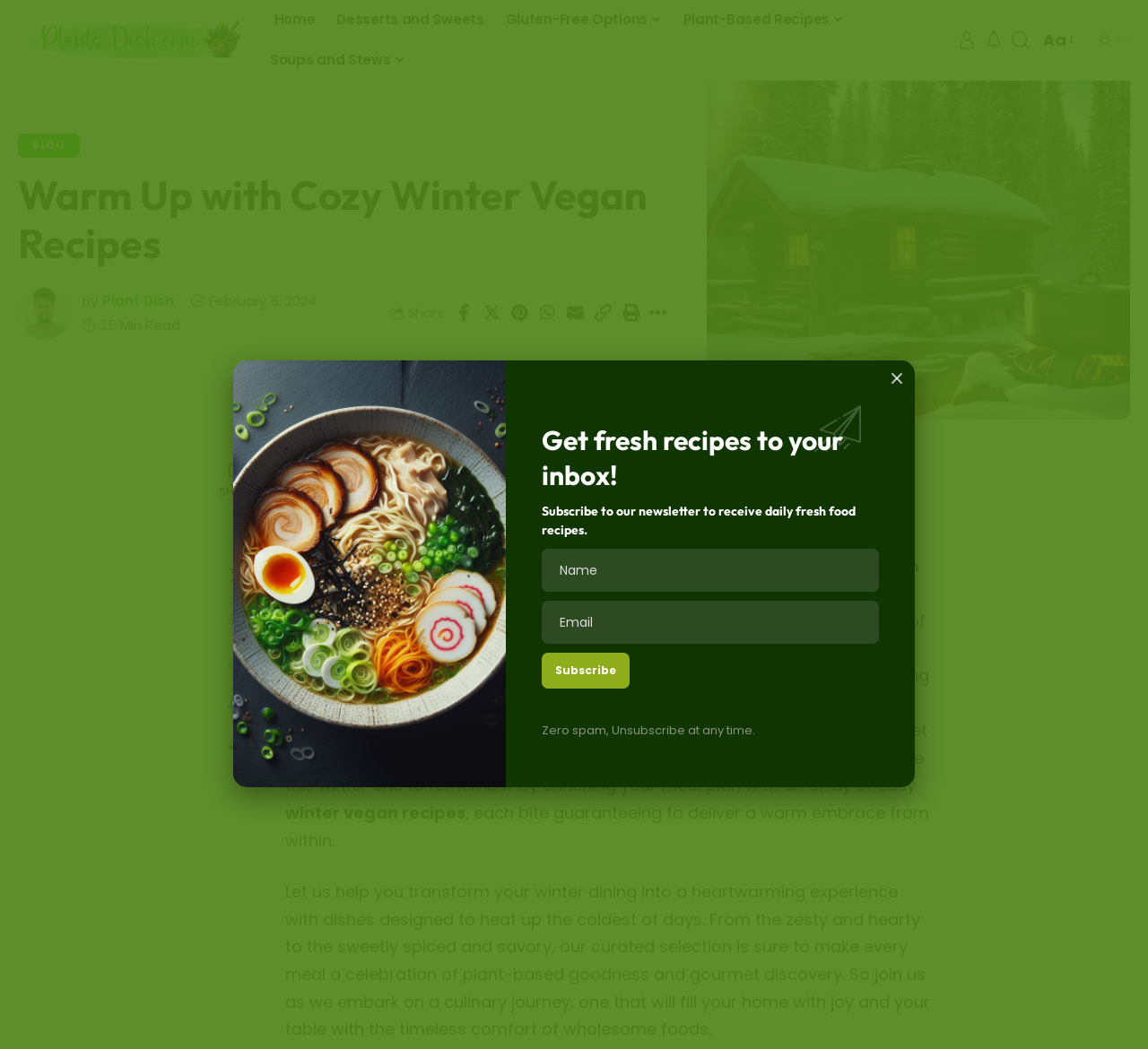Please mark the clickable region by giving the bounding box coordinates needed to complete this instruction: "Subscribe to the newsletter".

[0.472, 0.622, 0.548, 0.656]